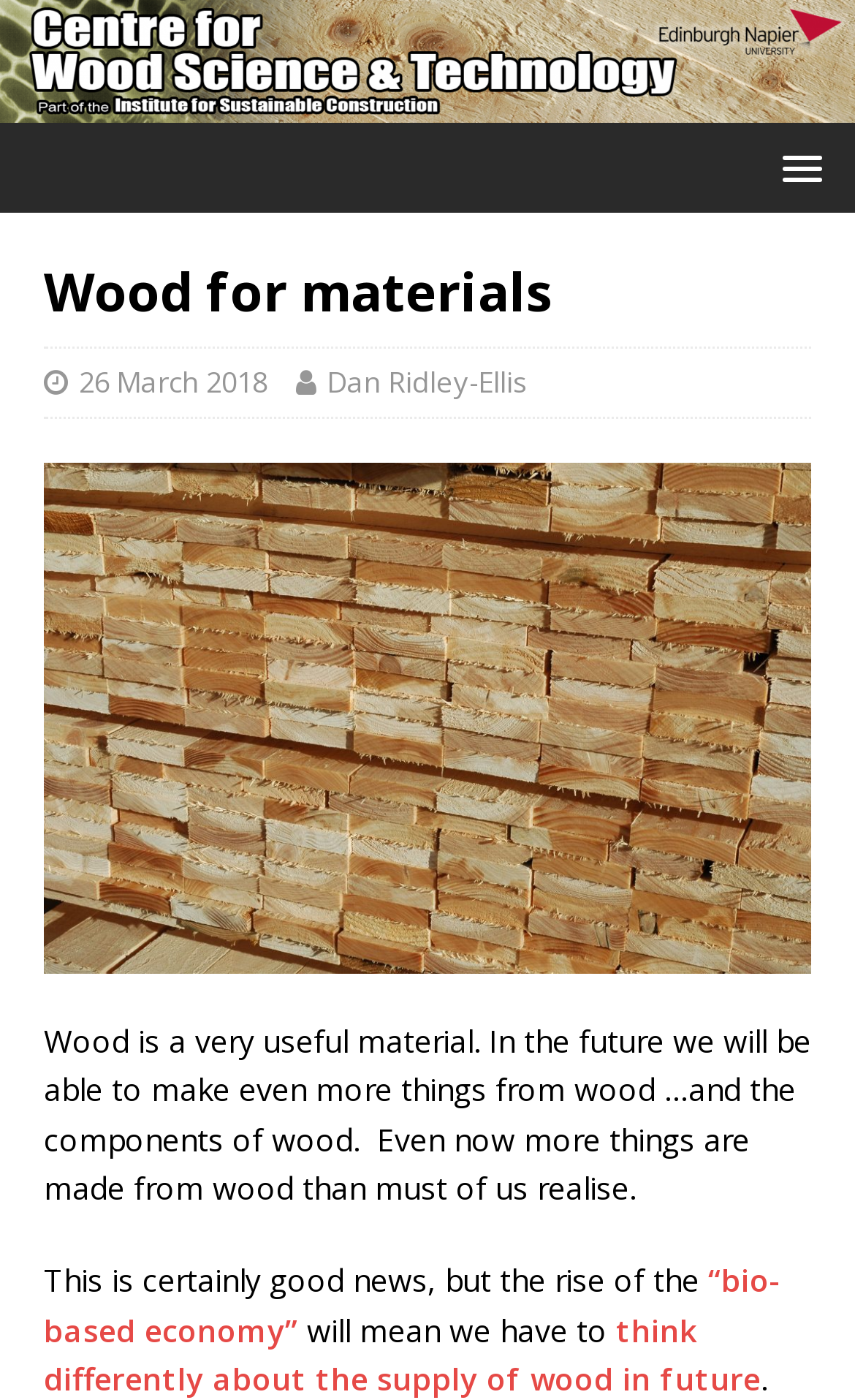Offer a thorough description of the webpage.

The webpage is about the use of wood as a material, specifically highlighting its versatility and potential for future applications. At the top left of the page, there is a link to the "Centre for Wood Science & Technology" accompanied by an image with the same name. 

Below this, there is a header section that spans almost the entire width of the page. Within this section, there is a heading that reads "Wood for materials" and two links, one indicating the date "26 March 2018" and the other showing the author's name, "Dan Ridley-Ellis". 

Further down, there is a large figure that occupies most of the page's width, containing an image of "Timber at a sawmill". Below this image, there are three blocks of text. The first block describes the usefulness of wood and its potential applications. The second block continues the discussion, mentioning the concept of a "bio-based economy". The third block is a continuation of the second, discussing the need to think differently about the supply of wood in the future. There are also links embedded within these blocks of text, providing additional information on specific topics.